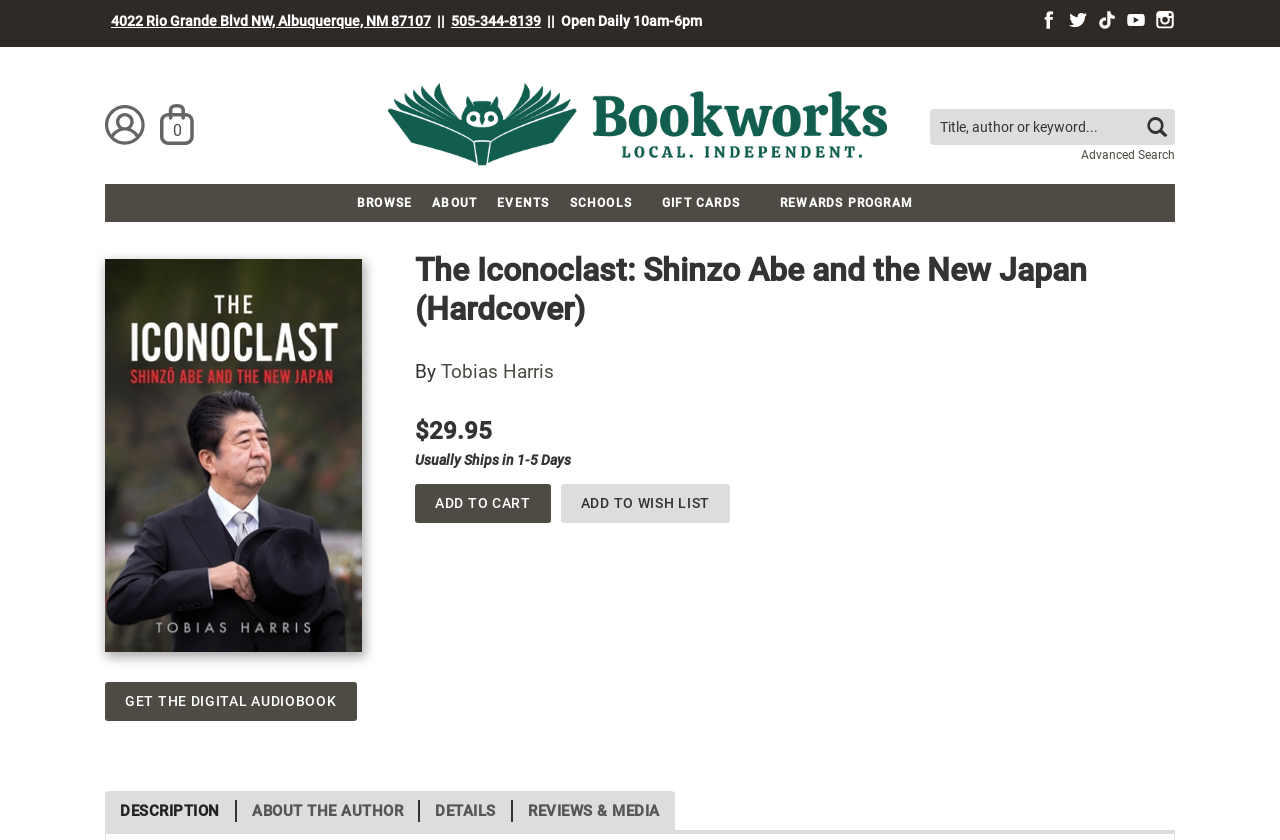From the image, can you give a detailed response to the question below:
What is the price of the hardcover book?

I found the price of the book by looking at the main content section of the webpage, where the book details are displayed. The price of the hardcover book is listed as $29.95.